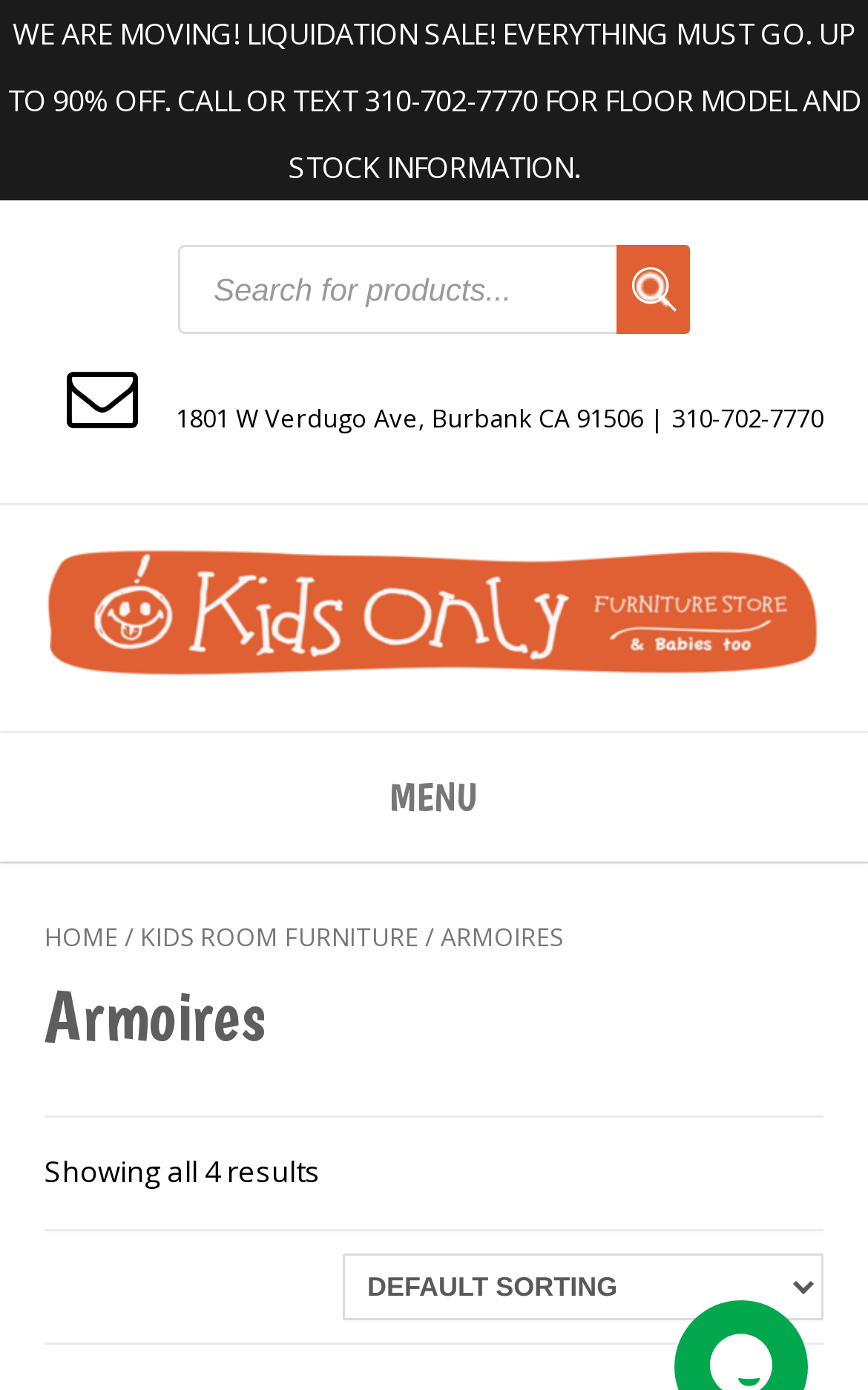Locate the bounding box coordinates of the region to be clicked to comply with the following instruction: "Select a shop order". The coordinates must be four float numbers between 0 and 1, in the form [left, top, right, bottom].

[0.395, 0.902, 0.949, 0.95]